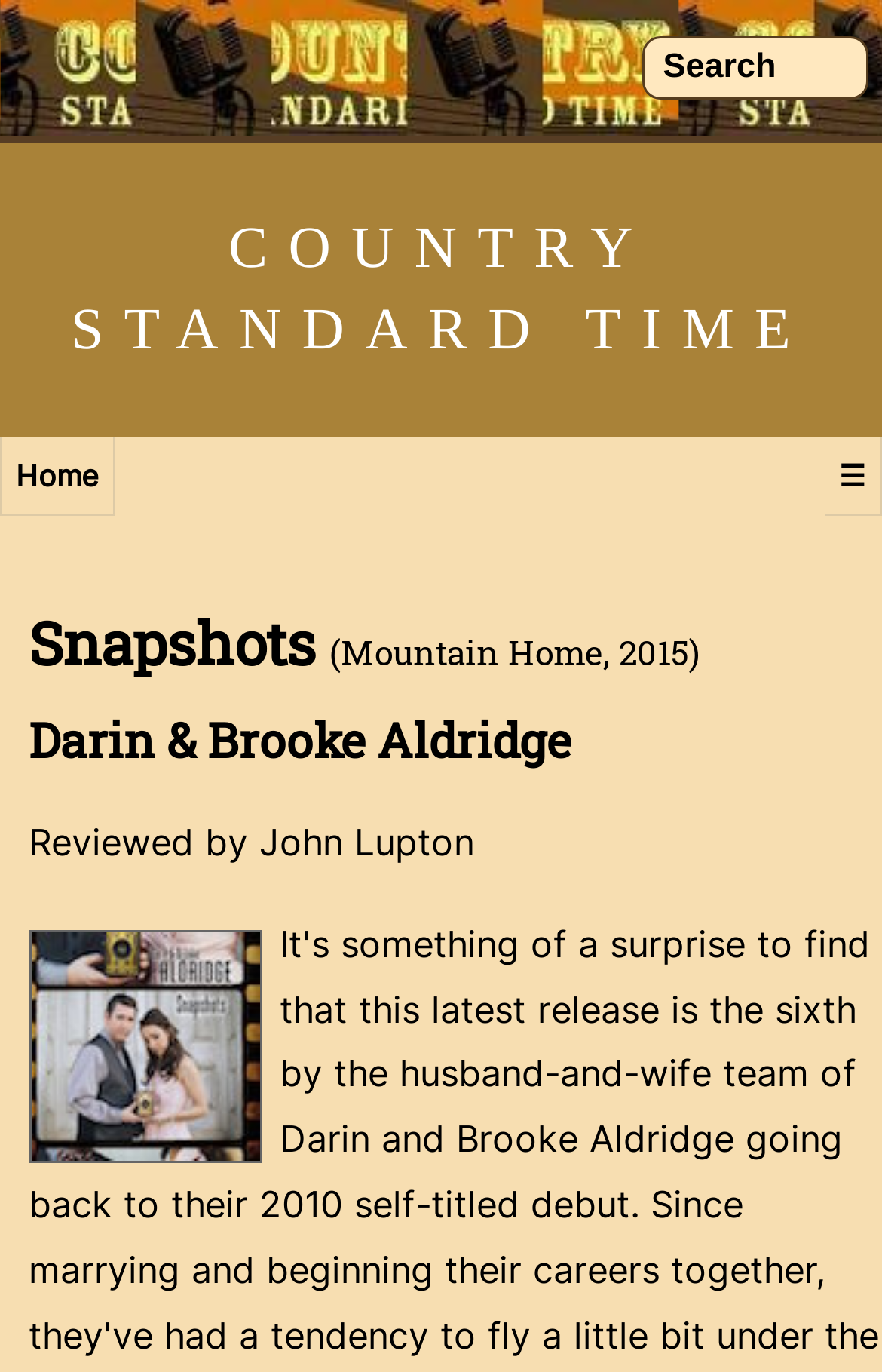Provide a short answer to the following question with just one word or phrase: What is the navigation menu icon?

☰